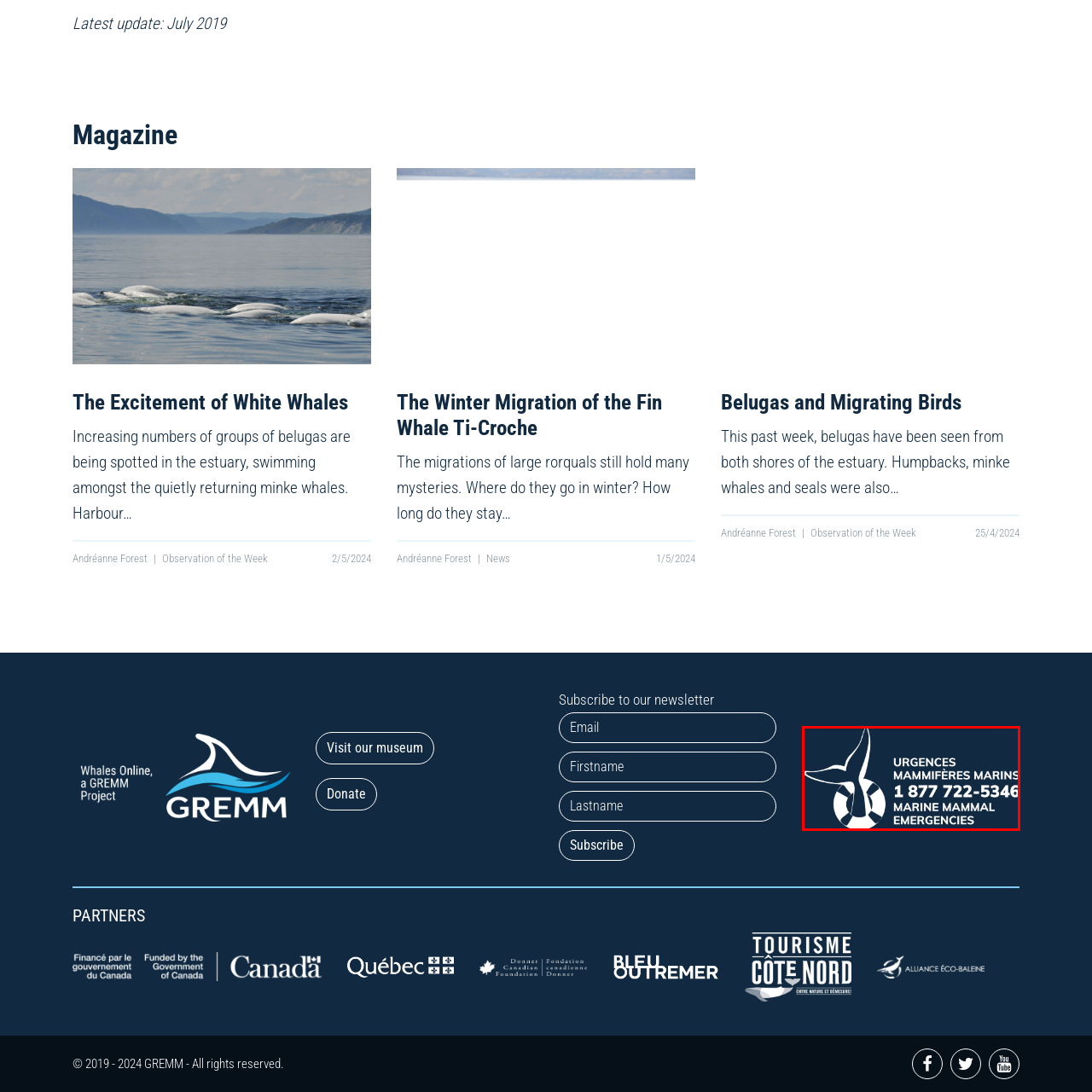Explain what is happening in the image inside the red outline in great detail.

The image prominently displays a graphic related to marine mammal emergencies, featuring a stylized whale tail above a life ring. The text is presented in both French and English, with the French phrase "URGENCES MAMMIFÈRES MARINS" and the English "MARINE MAMMAL EMERGENCIES" clearly indicating that it serves as an important emergency contact. Below the graphic, the emergency phone number "1 877 722-5346" is prominently featured, emphasizing its role in providing immediate help for marine mammal incidents. The overall design utilizes a dark background with white text and imagery, conveying urgency and clarity in a visually engaging manner.